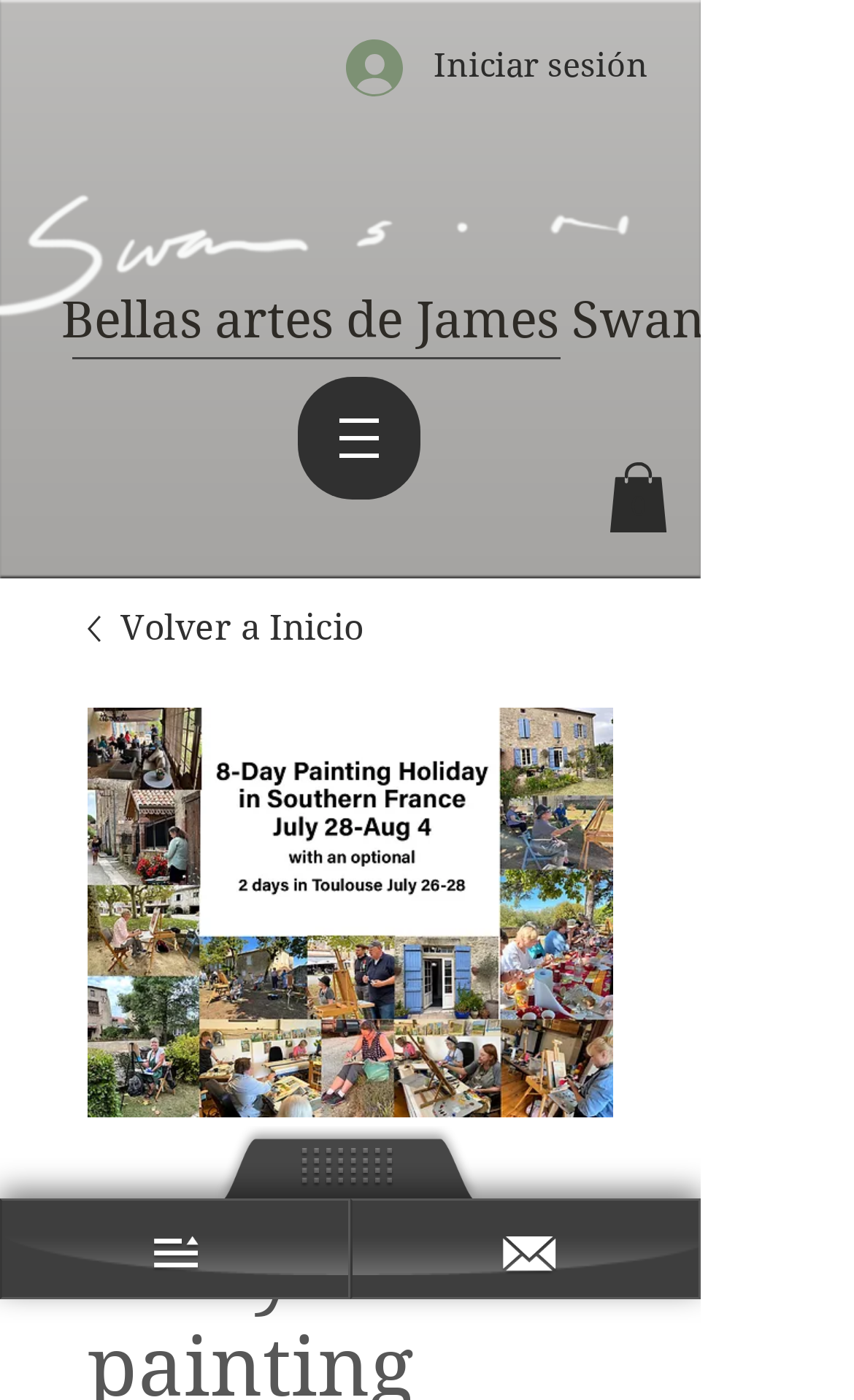Extract the primary heading text from the webpage.

8 day painting Holiday in France -optional Toulouse visit- $2500 with deposit of